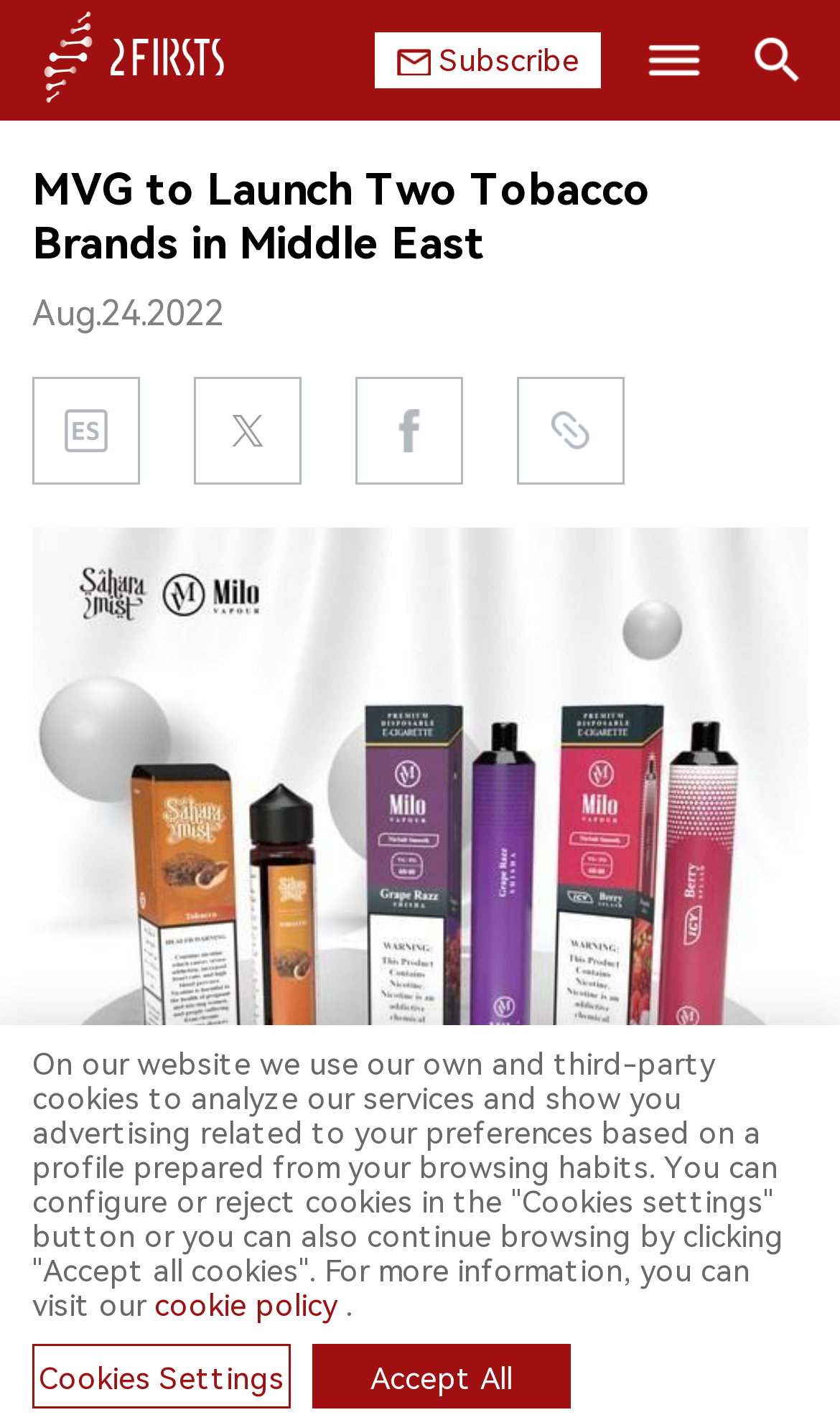Give an in-depth explanation of the webpage layout and content.

The webpage is about MVG launching two tobacco brands, Milo Vapor and Sahara Mist, in the Middle East to address the smoking epidemic with innovations. 

At the top left of the page, there is a logo of "2firsts vape news" with a link to the homepage. Next to the logo, there are several links to different sections of the website, including "HOME", "COMPANY", "PRODUCT", "REGULATION", "CHINA", "DATA", "EXHIBITION", and "INTERVIEW". 

Below the links, there is a search bar with a placeholder text "Search for". 

The main content of the page starts with a heading that reads "MVG to Launch Two Tobacco Brands in Middle East", followed by a date "Aug.24.2022". 

Below the date, there is a large image that takes up most of the page, with a caption "MVG to Launch Two Tobacco Brands in Middle East". 

At the bottom of the page, there is a paragraph of text that explains the website's cookie policy, with links to "cookie policy" and "Cookies Settings".